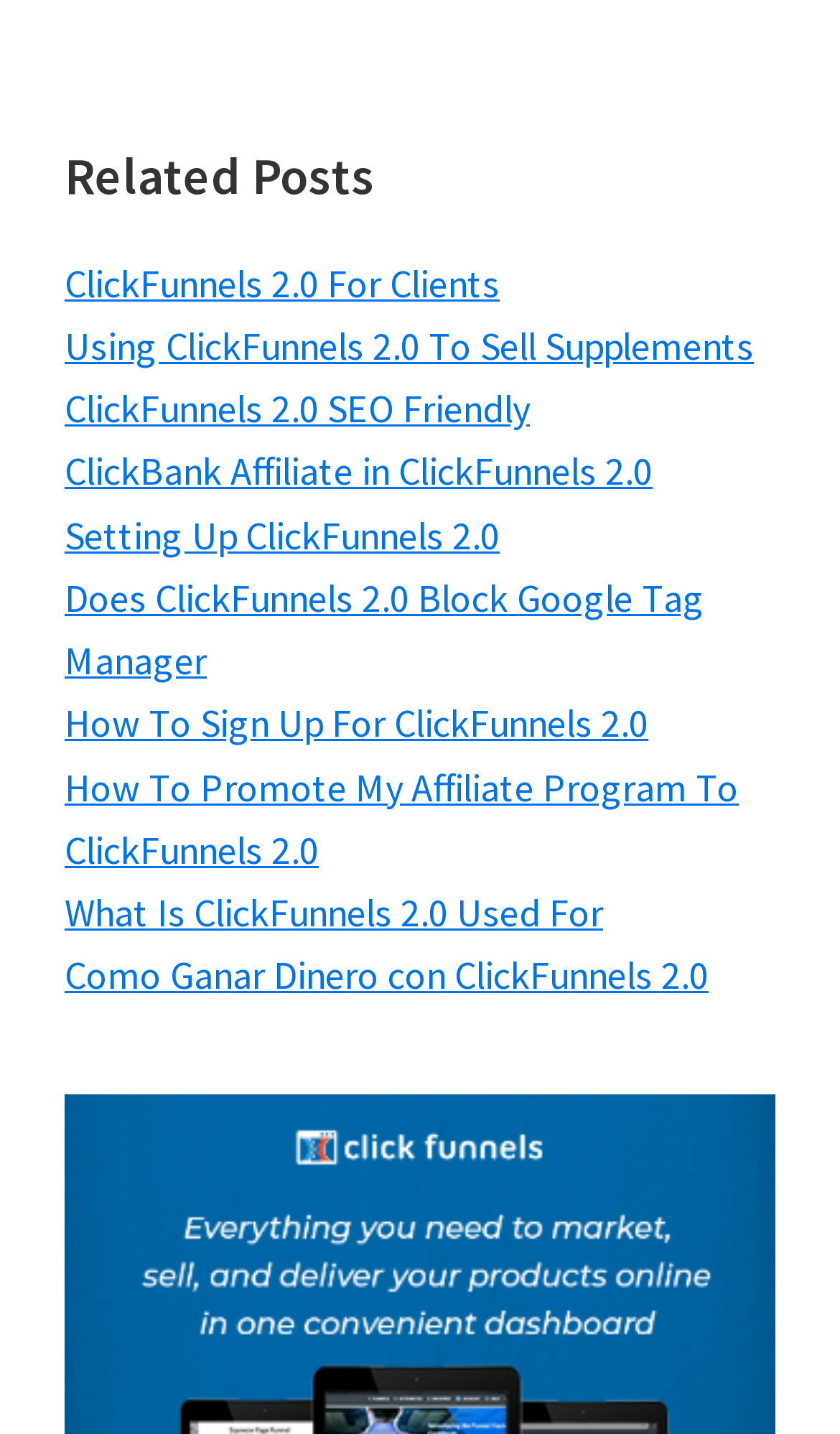Pinpoint the bounding box coordinates of the element that must be clicked to accomplish the following instruction: "Discover what ClickFunnels 2.0 is used for". The coordinates should be in the format of four float numbers between 0 and 1, i.e., [left, top, right, bottom].

[0.077, 0.619, 0.718, 0.654]